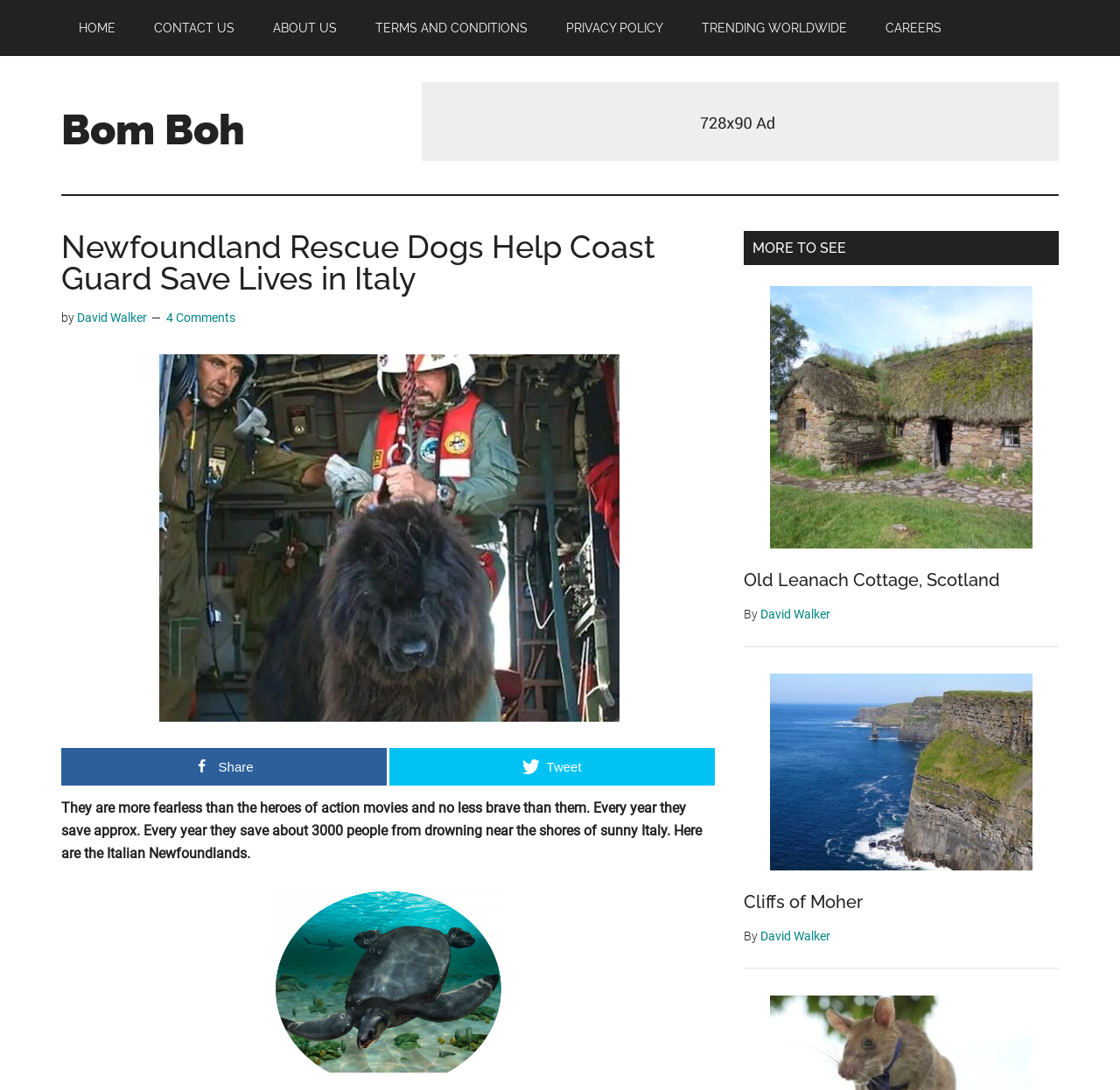Can you identify the bounding box coordinates of the clickable region needed to carry out this instruction: 'Share the current article'? The coordinates should be four float numbers within the range of 0 to 1, stated as [left, top, right, bottom].

[0.055, 0.686, 0.345, 0.721]